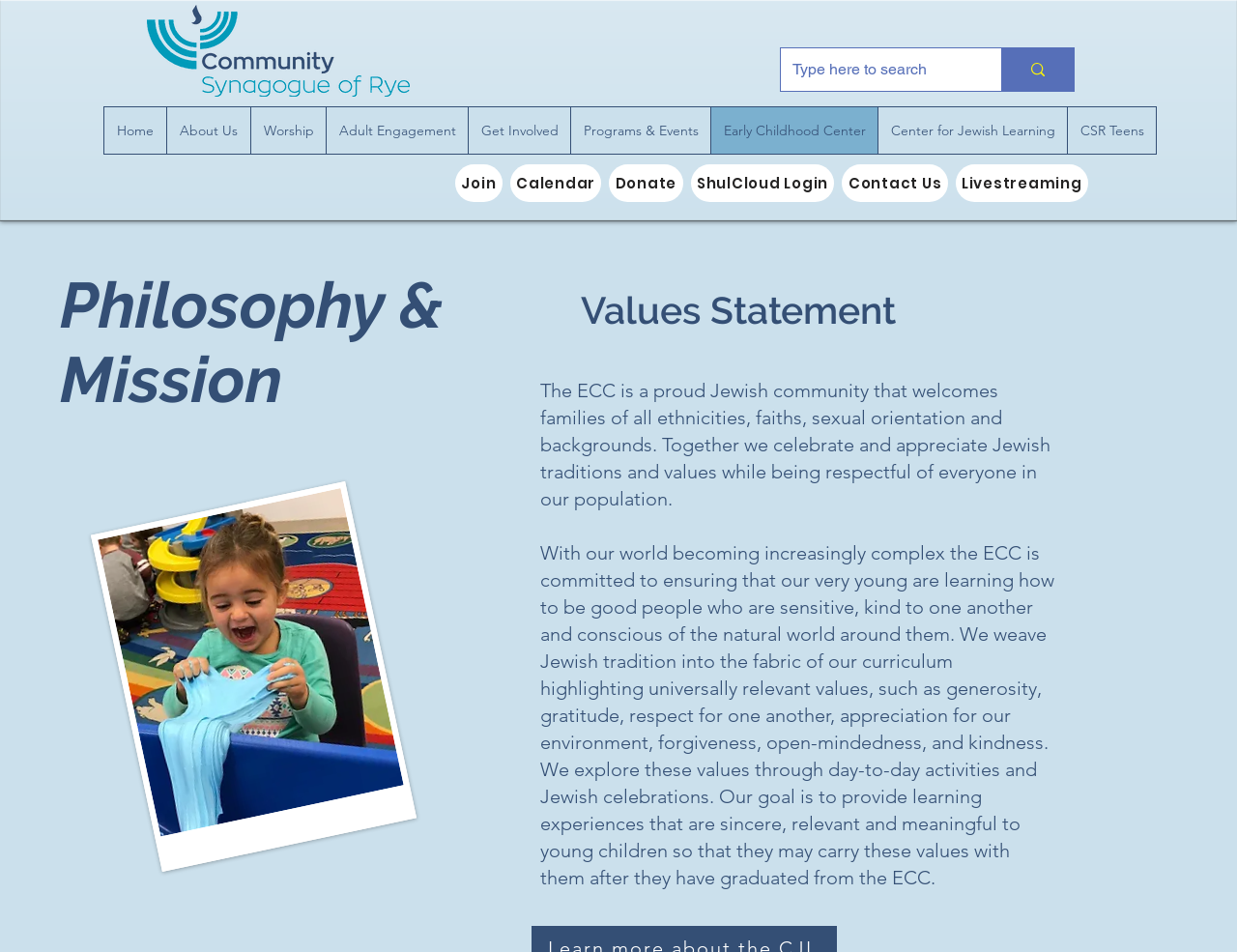Please determine the bounding box coordinates of the element to click on in order to accomplish the following task: "Type here to search". Ensure the coordinates are four float numbers ranging from 0 to 1, i.e., [left, top, right, bottom].

[0.641, 0.051, 0.776, 0.095]